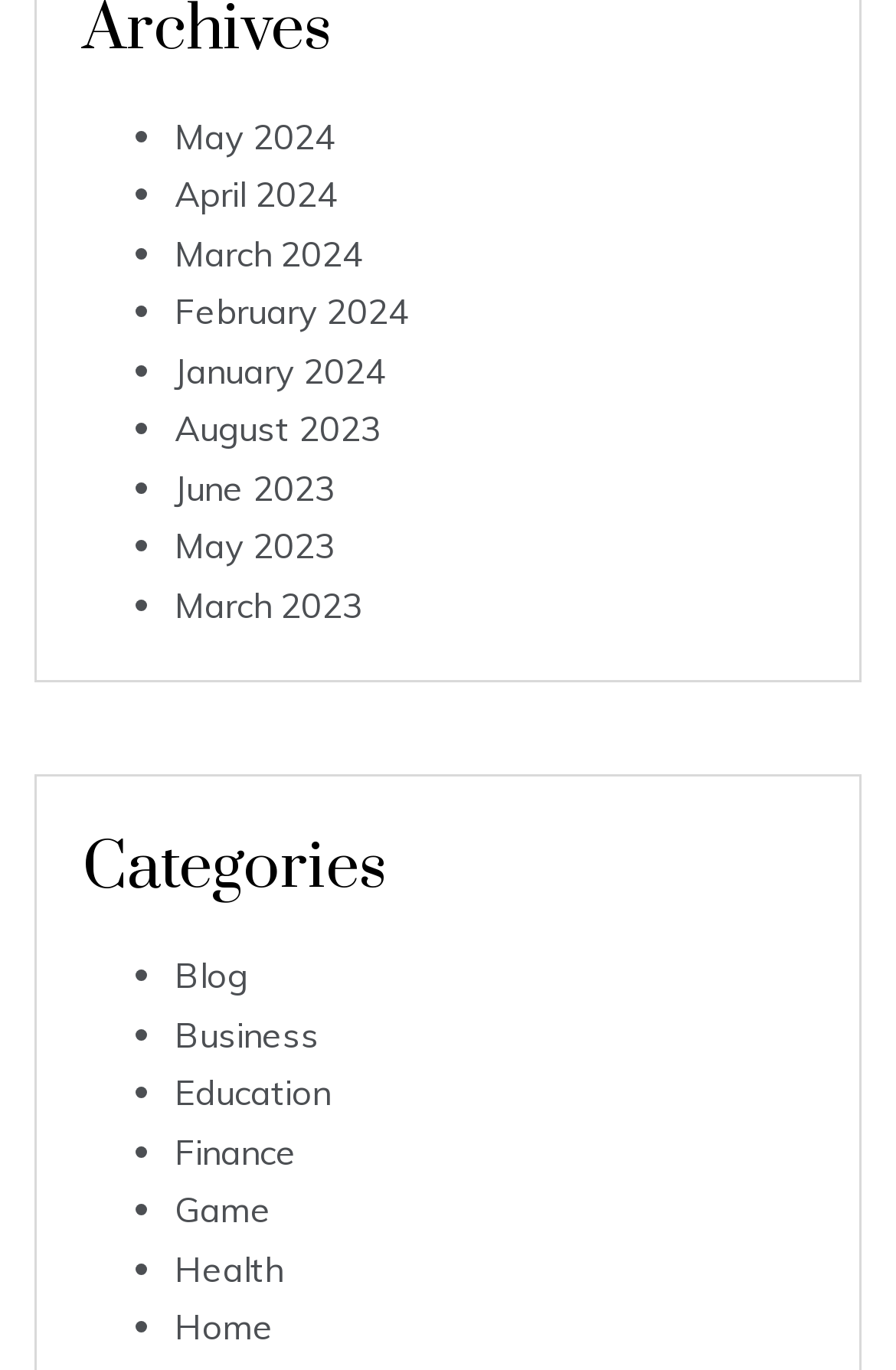Provide a brief response to the question below using one word or phrase:
What is the first category listed?

Blog